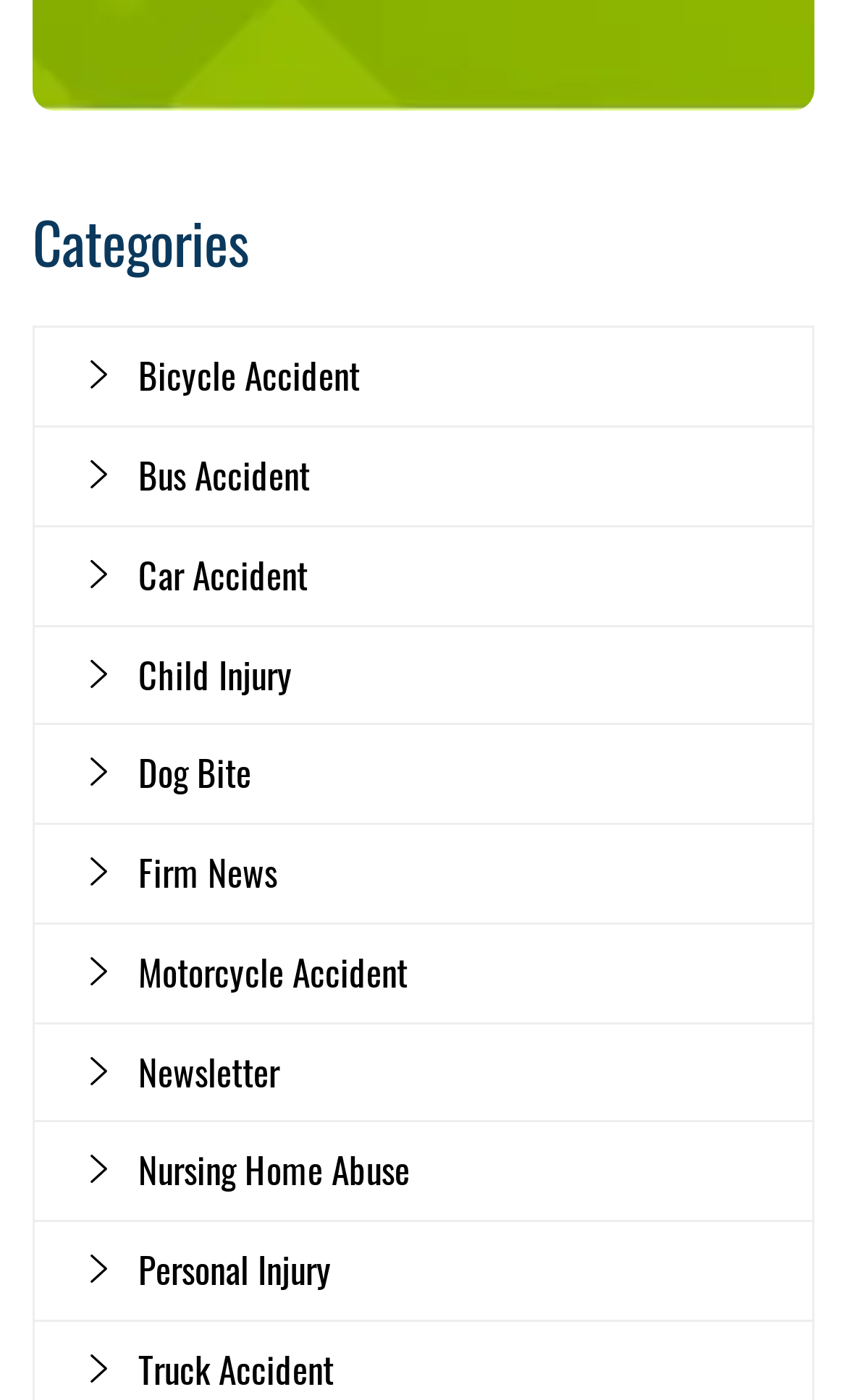What is the category of 'Nursing Home Abuse'?
Observe the image and answer the question with a one-word or short phrase response.

Personal Injury